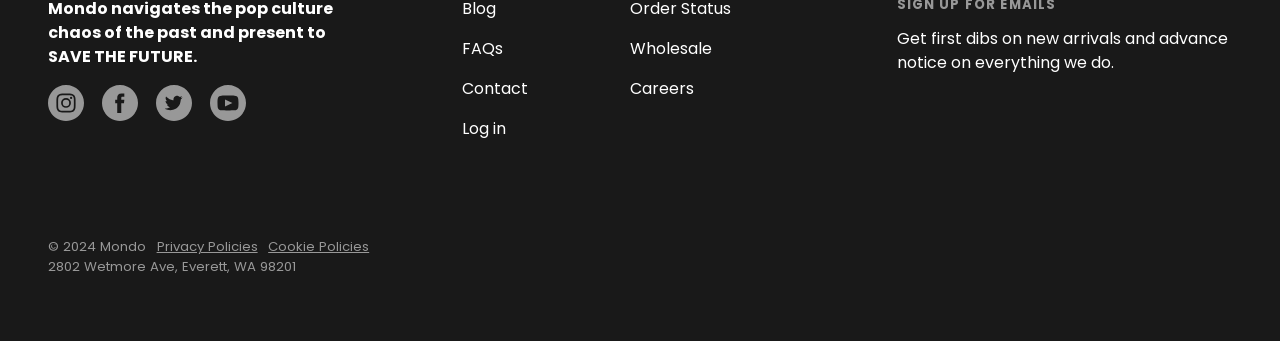Identify the bounding box coordinates of the area that should be clicked in order to complete the given instruction: "Check Privacy Policies". The bounding box coordinates should be four float numbers between 0 and 1, i.e., [left, top, right, bottom].

[0.122, 0.696, 0.201, 0.752]